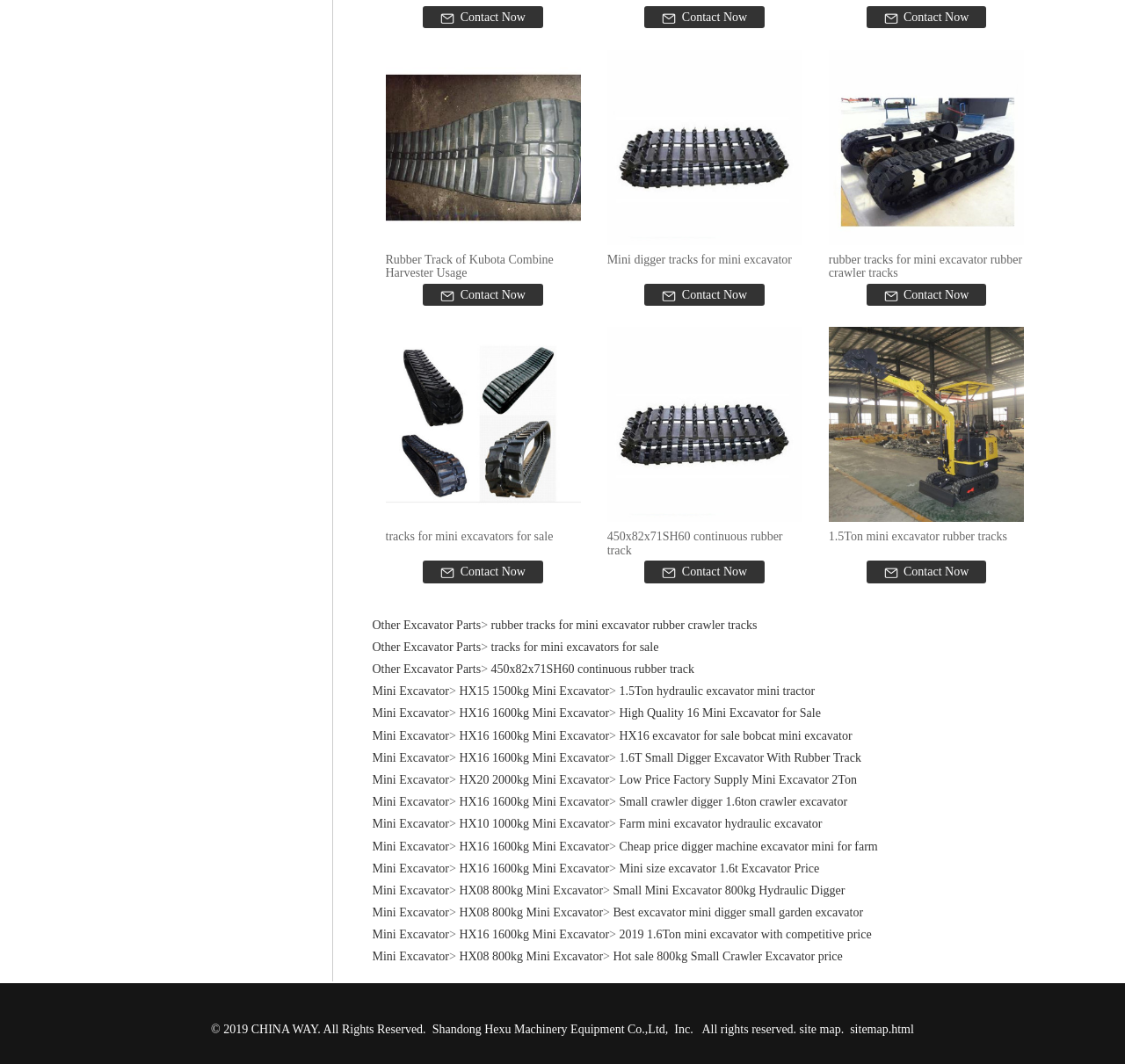What is the purpose of the '>' symbol in the webpage?
Look at the image and answer with only one word or phrase.

Navigation